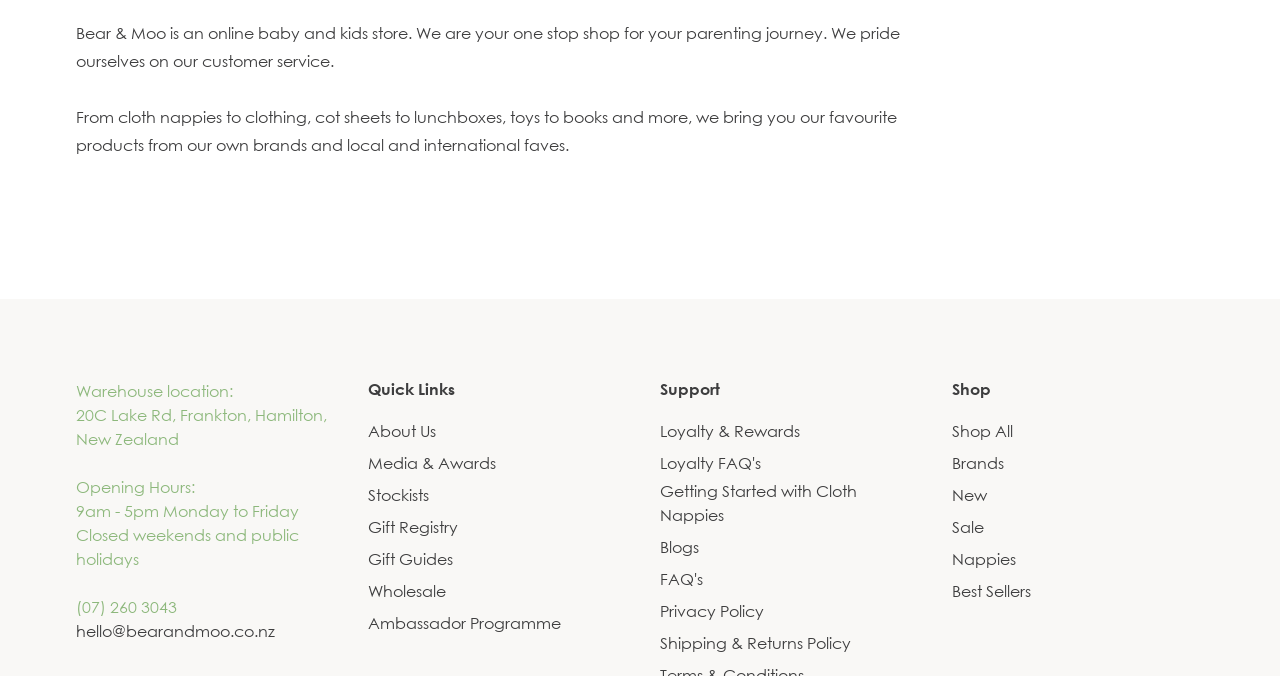Please answer the following question using a single word or phrase: 
What is the phone number of Bear & Moo?

(07) 260 3043